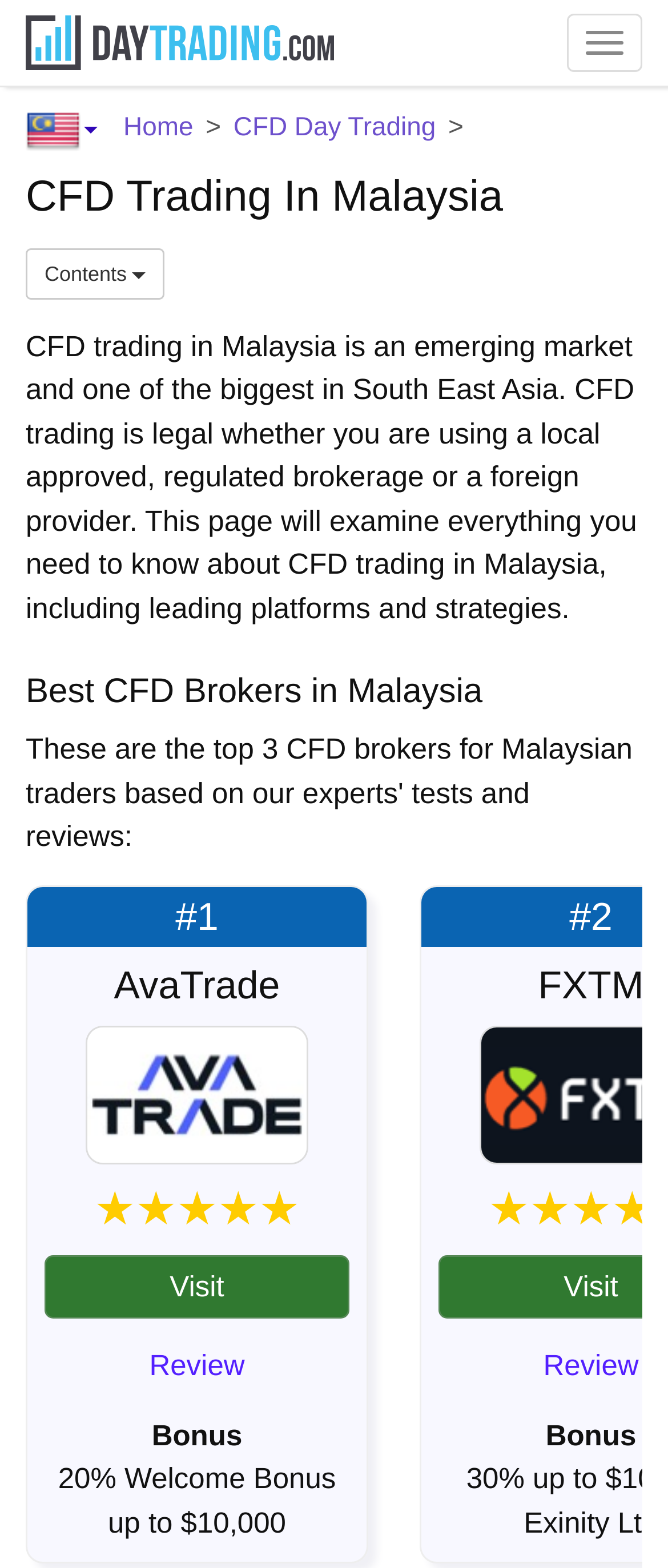Please identify the bounding box coordinates for the region that you need to click to follow this instruction: "Toggle navigation".

[0.849, 0.009, 0.962, 0.046]